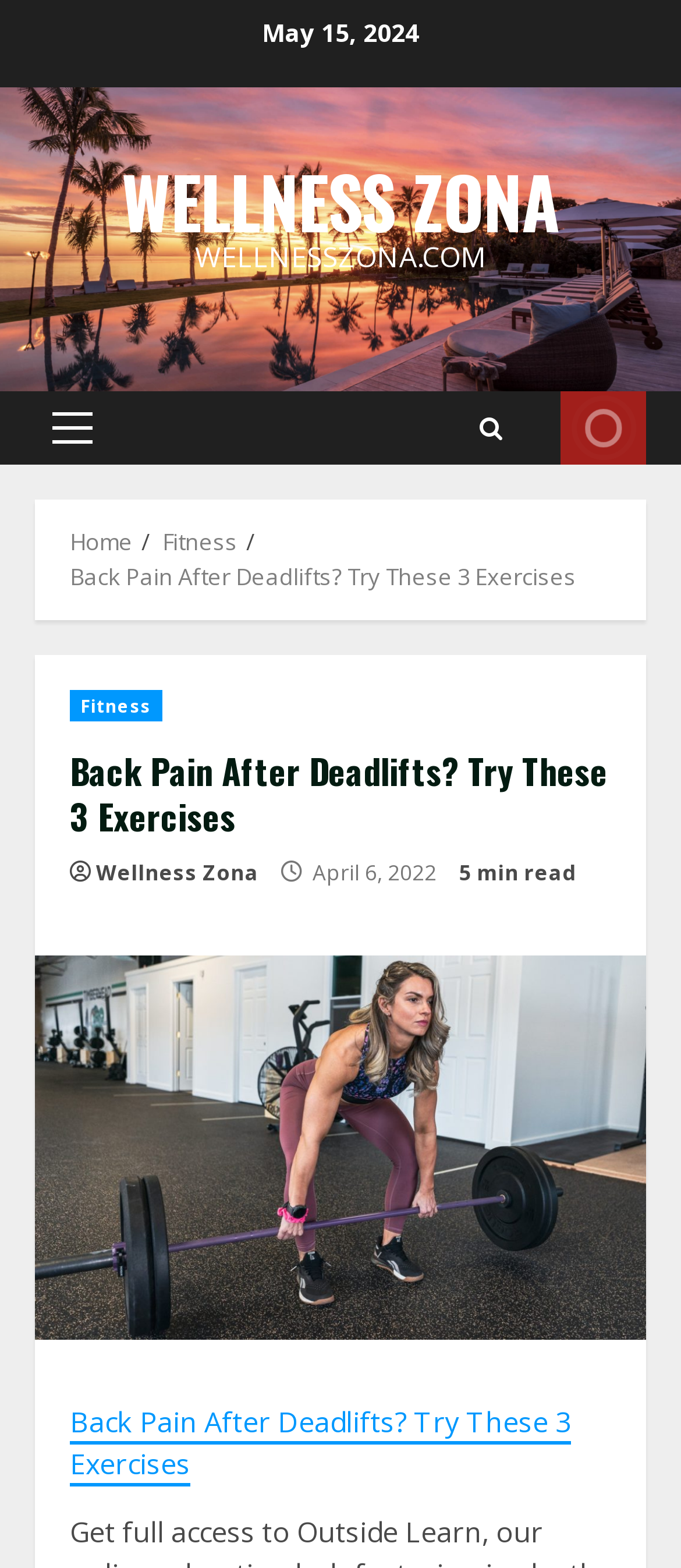Determine the bounding box coordinates for the UI element described. Format the coordinates as (top-left x, top-left y, bottom-right x, bottom-right y) and ensure all values are between 0 and 1. Element description: title="Search"

[0.704, 0.251, 0.737, 0.295]